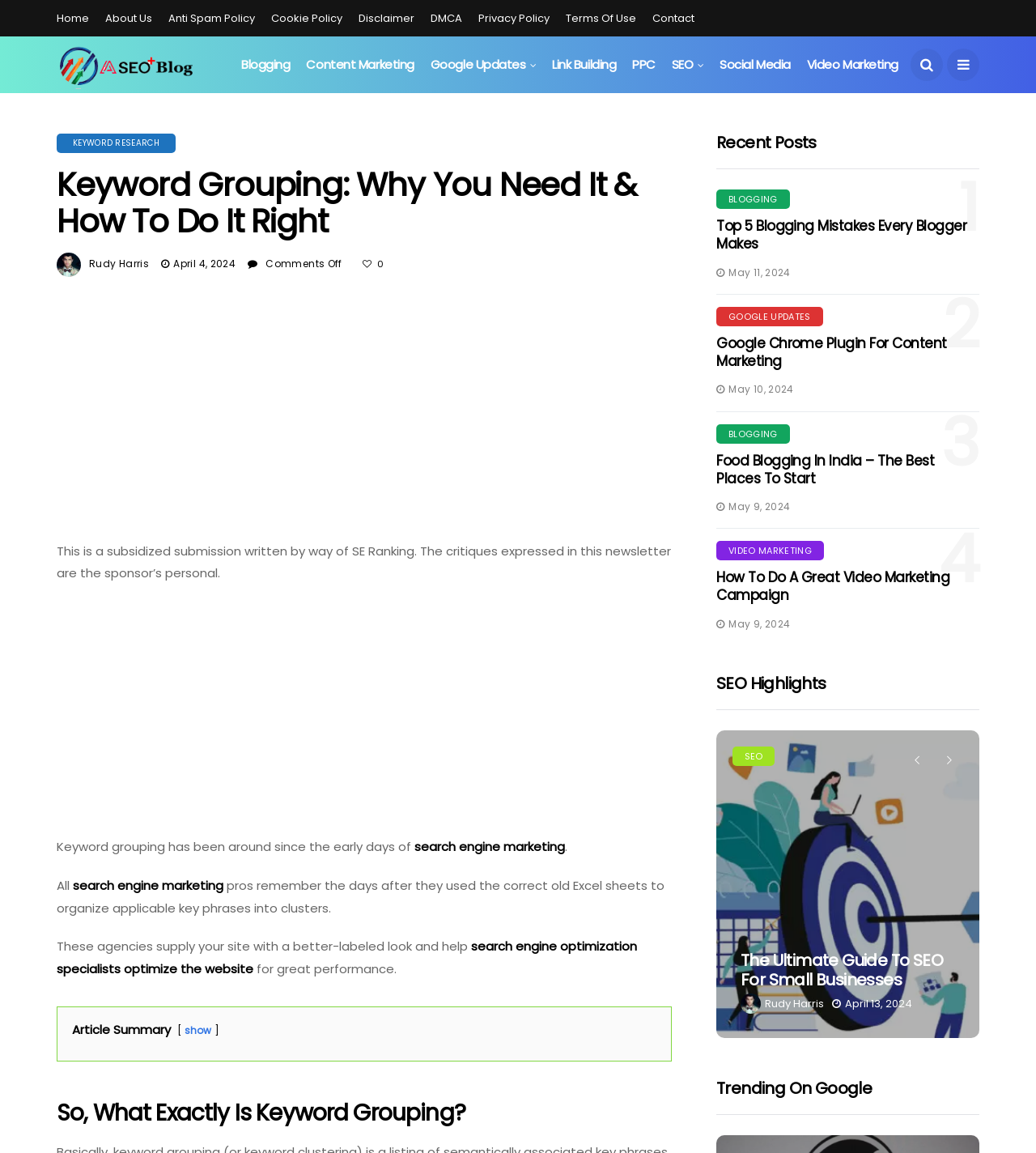Locate the bounding box coordinates of the area to click to fulfill this instruction: "Read the article 'Keyword Grouping: Why You Need It & How To Do It Right'". The bounding box should be presented as four float numbers between 0 and 1, in the order [left, top, right, bottom].

[0.055, 0.145, 0.649, 0.208]